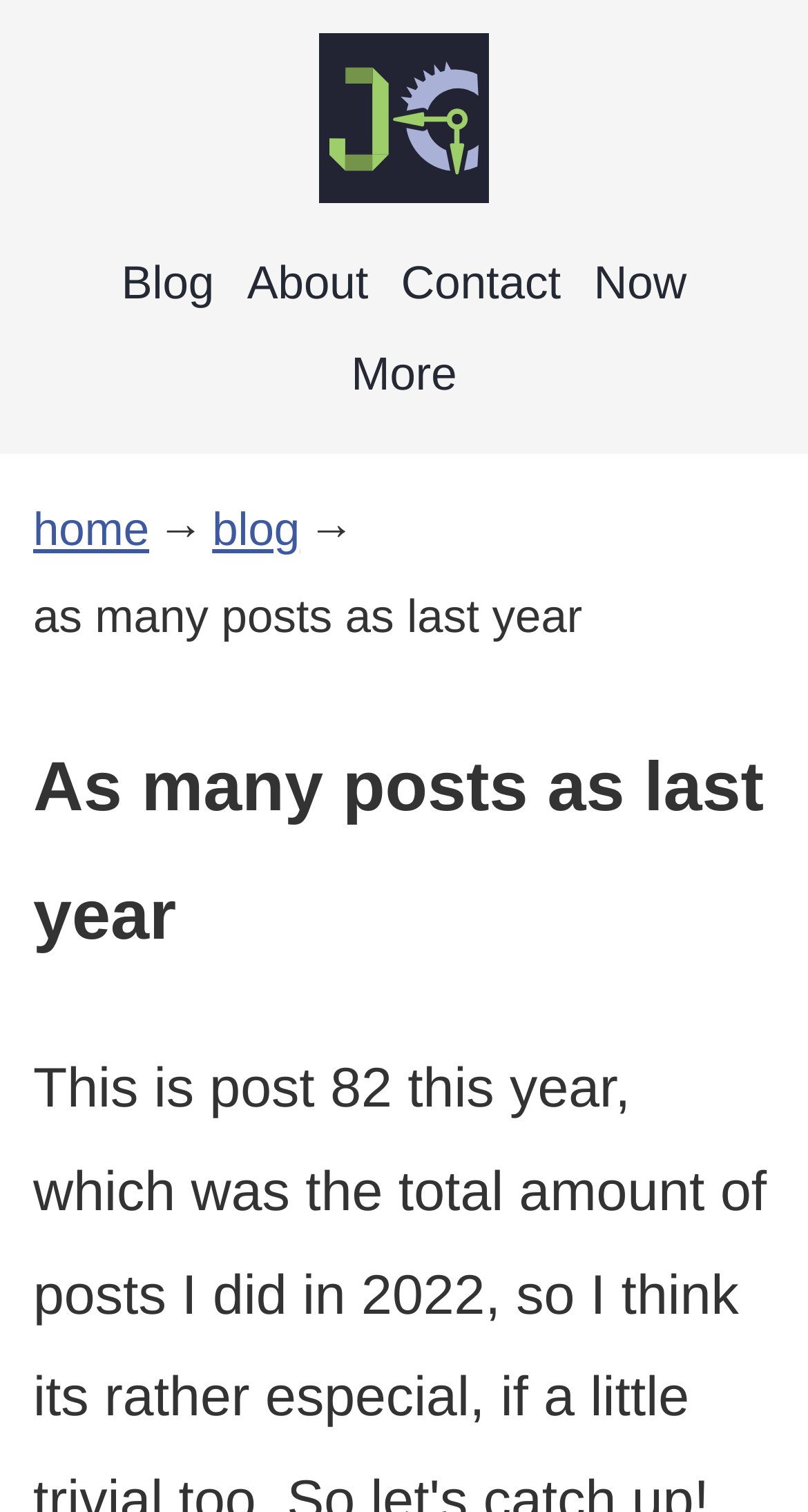Review the image closely and give a comprehensive answer to the question: How many links are there in the top section?

I counted the number of links in the top section, which are 'Blog', 'About', 'Contact', 'Now', and 'More', so there are 5 links in total.